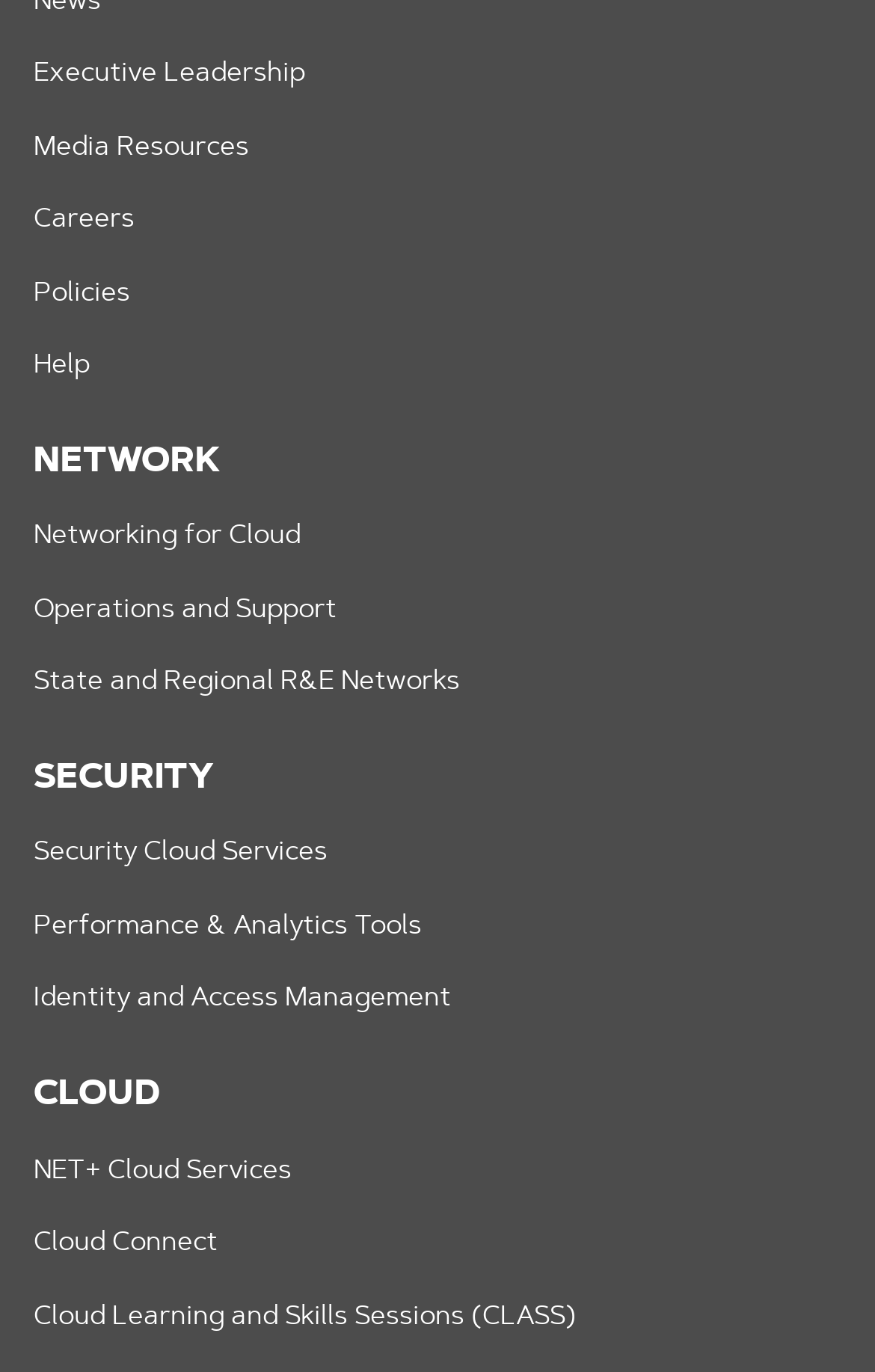Identify the bounding box coordinates of the region that should be clicked to execute the following instruction: "Check out NET+ Cloud Services".

[0.038, 0.843, 0.333, 0.863]